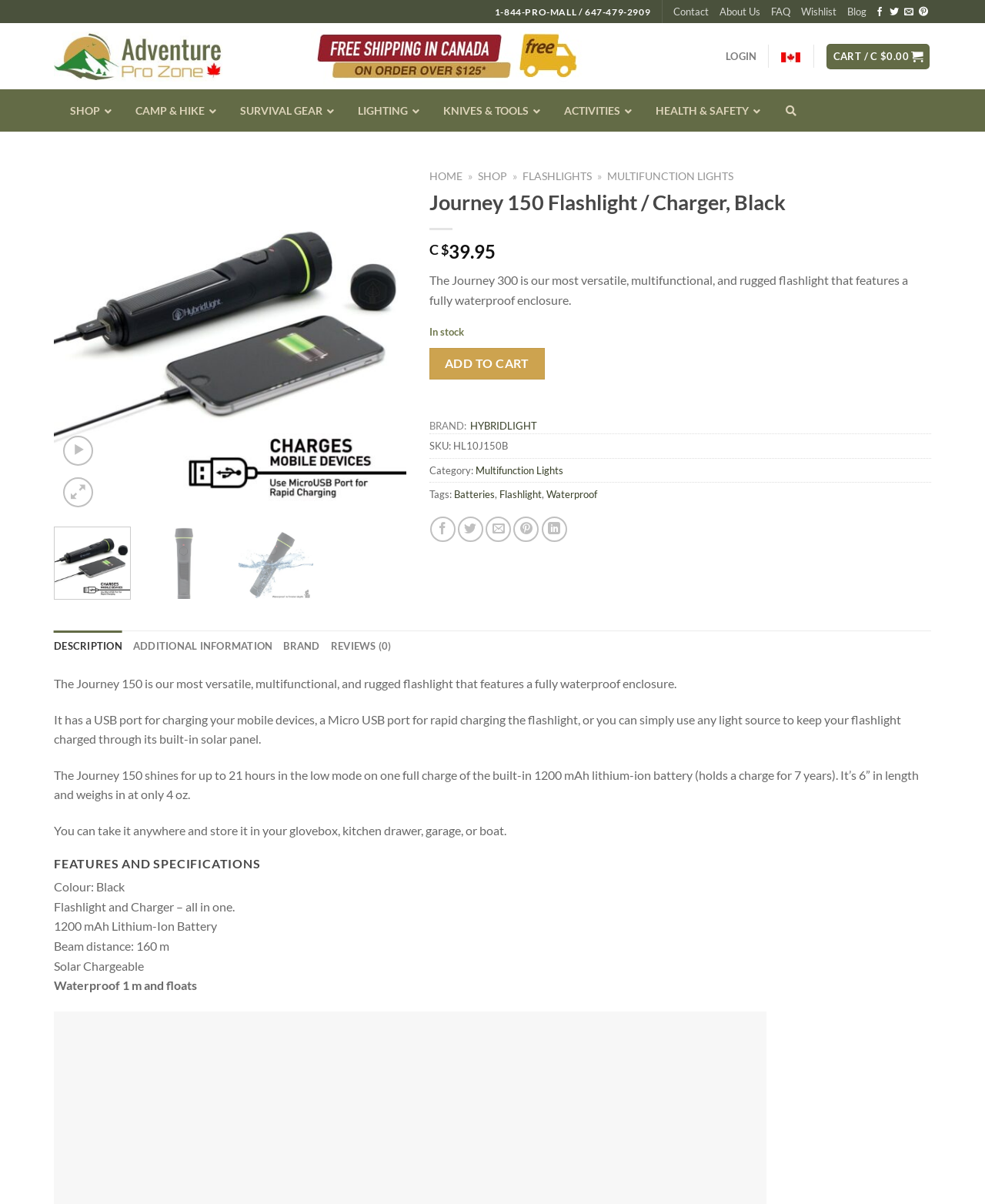Given the element description, predict the bounding box coordinates in the format (top-left x, top-left y, bottom-right x, bottom-right y), using floating point numbers between 0 and 1: Add to cart

[0.436, 0.289, 0.553, 0.315]